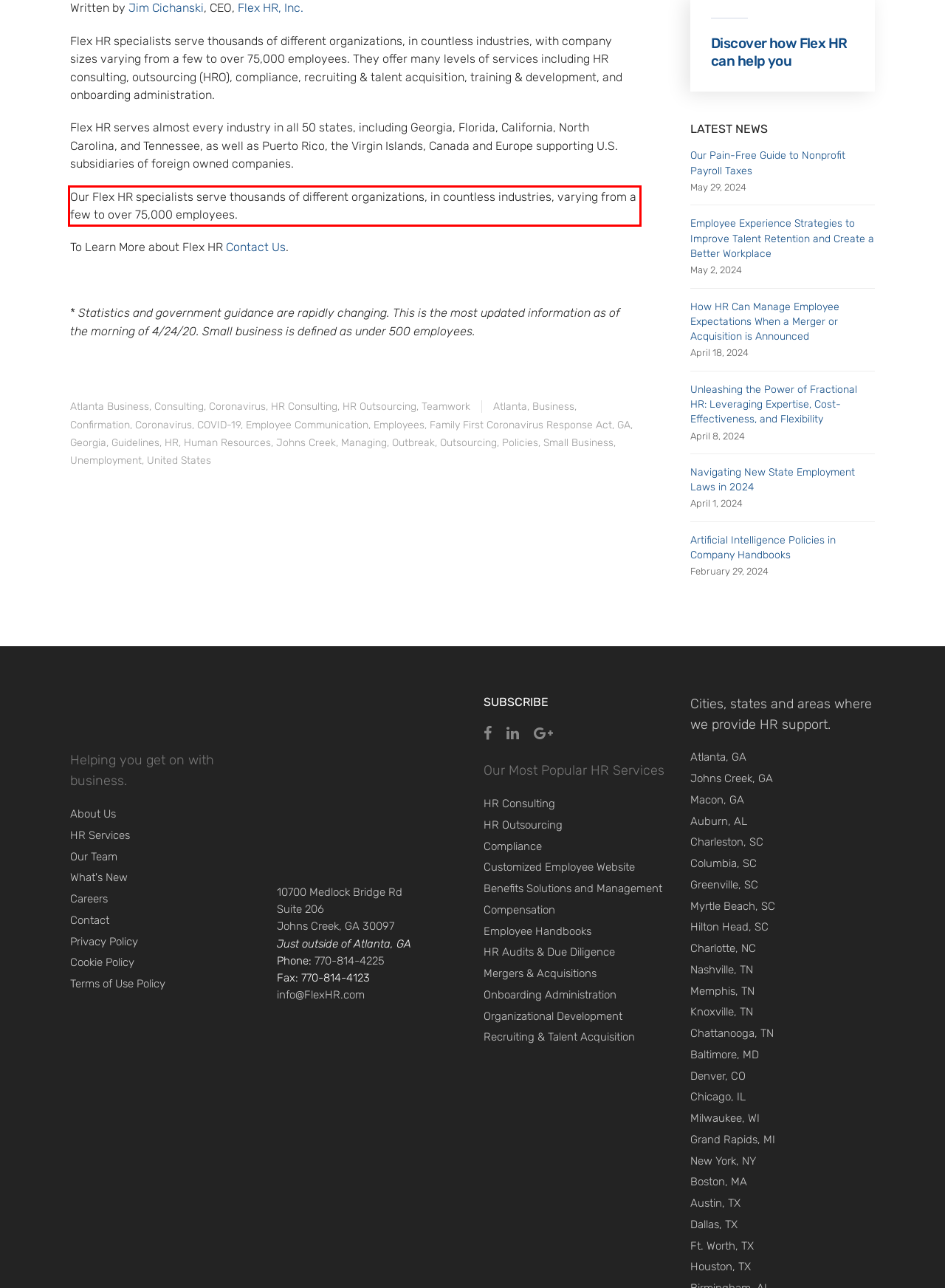You are looking at a screenshot of a webpage with a red rectangle bounding box. Use OCR to identify and extract the text content found inside this red bounding box.

Our Flex HR specialists serve thousands of different organizations, in countless industries, varying from a few to over 75,000 employees.